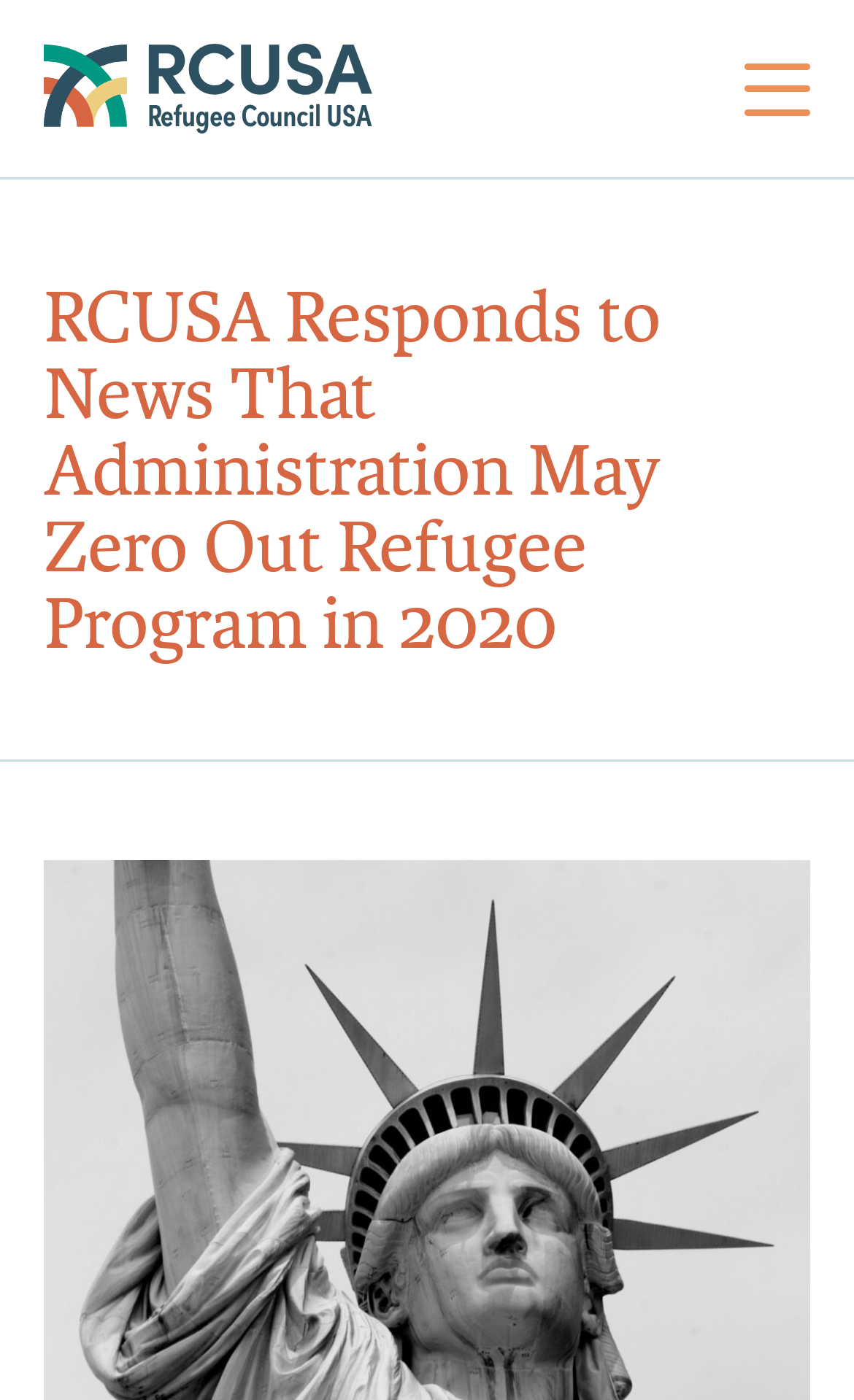Extract the bounding box coordinates for the UI element described as: "Impact Areas".

[0.051, 0.403, 0.949, 0.454]